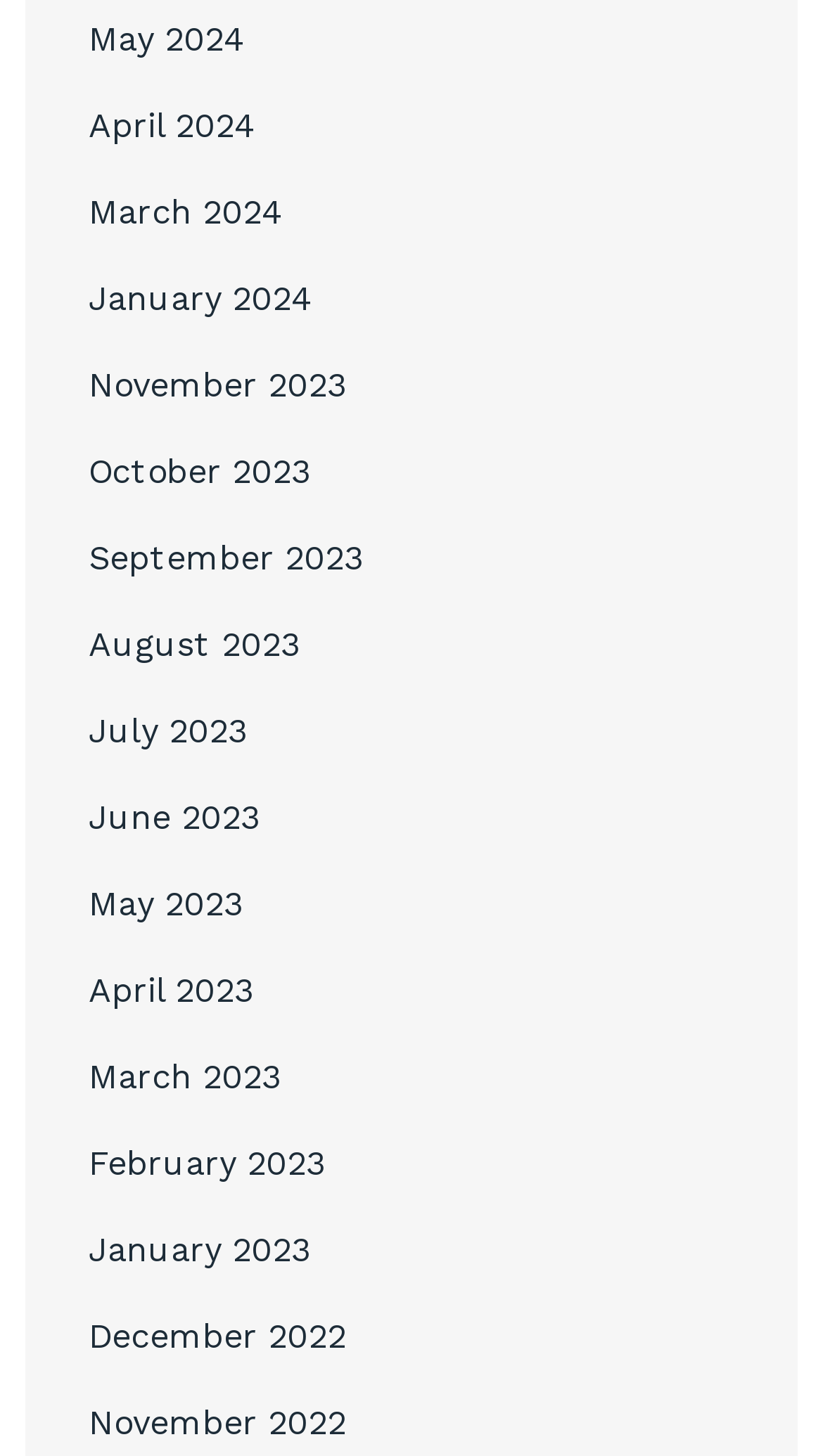Find the bounding box coordinates of the element to click in order to complete the given instruction: "Access September 2023."

[0.108, 0.369, 0.441, 0.396]